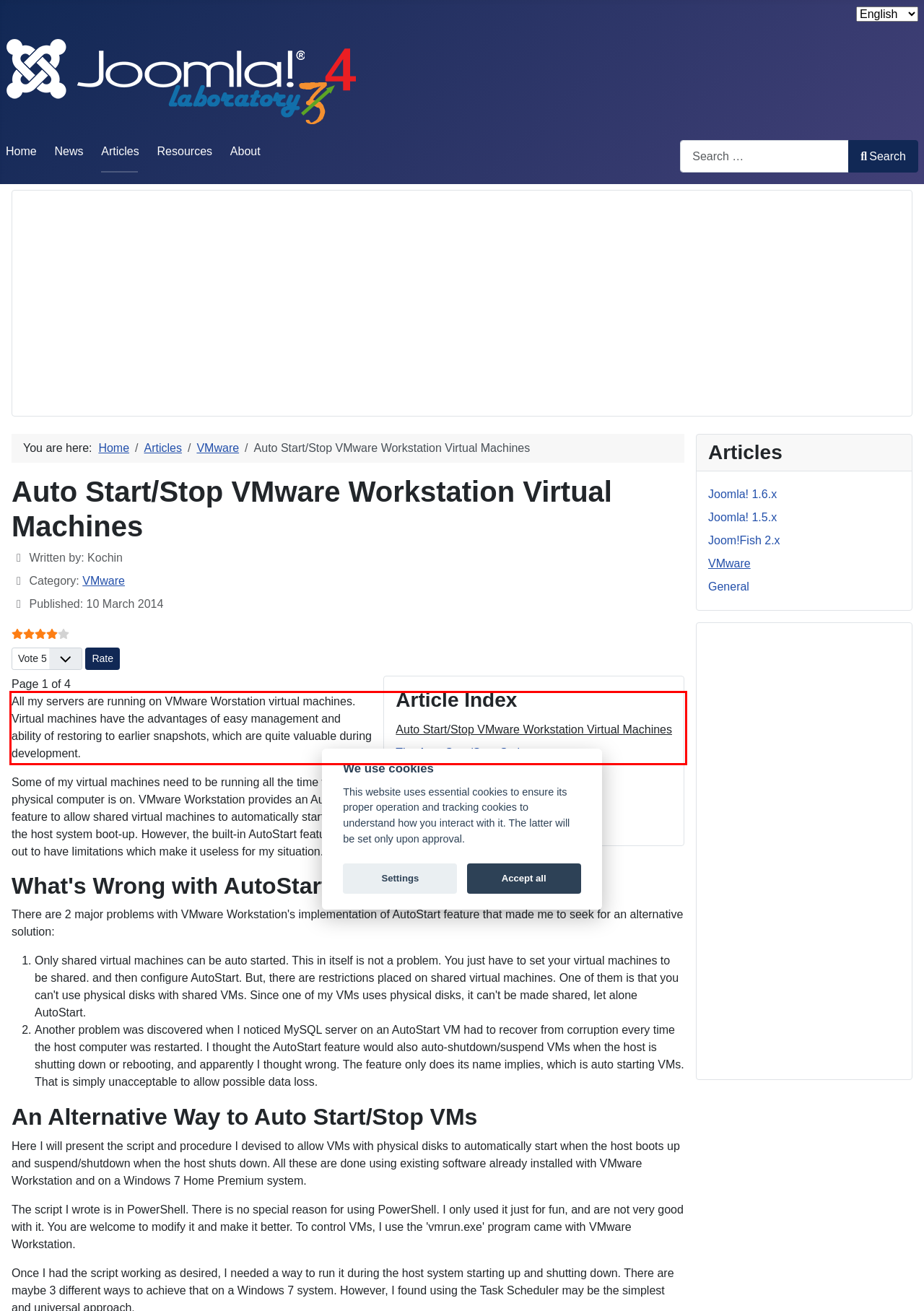You are given a webpage screenshot with a red bounding box around a UI element. Extract and generate the text inside this red bounding box.

All my servers are running on VMware Worstation virtual machines. Virtual machines have the advantages of easy management and ability of restoring to earlier snapshots, which are quite valuable during development.